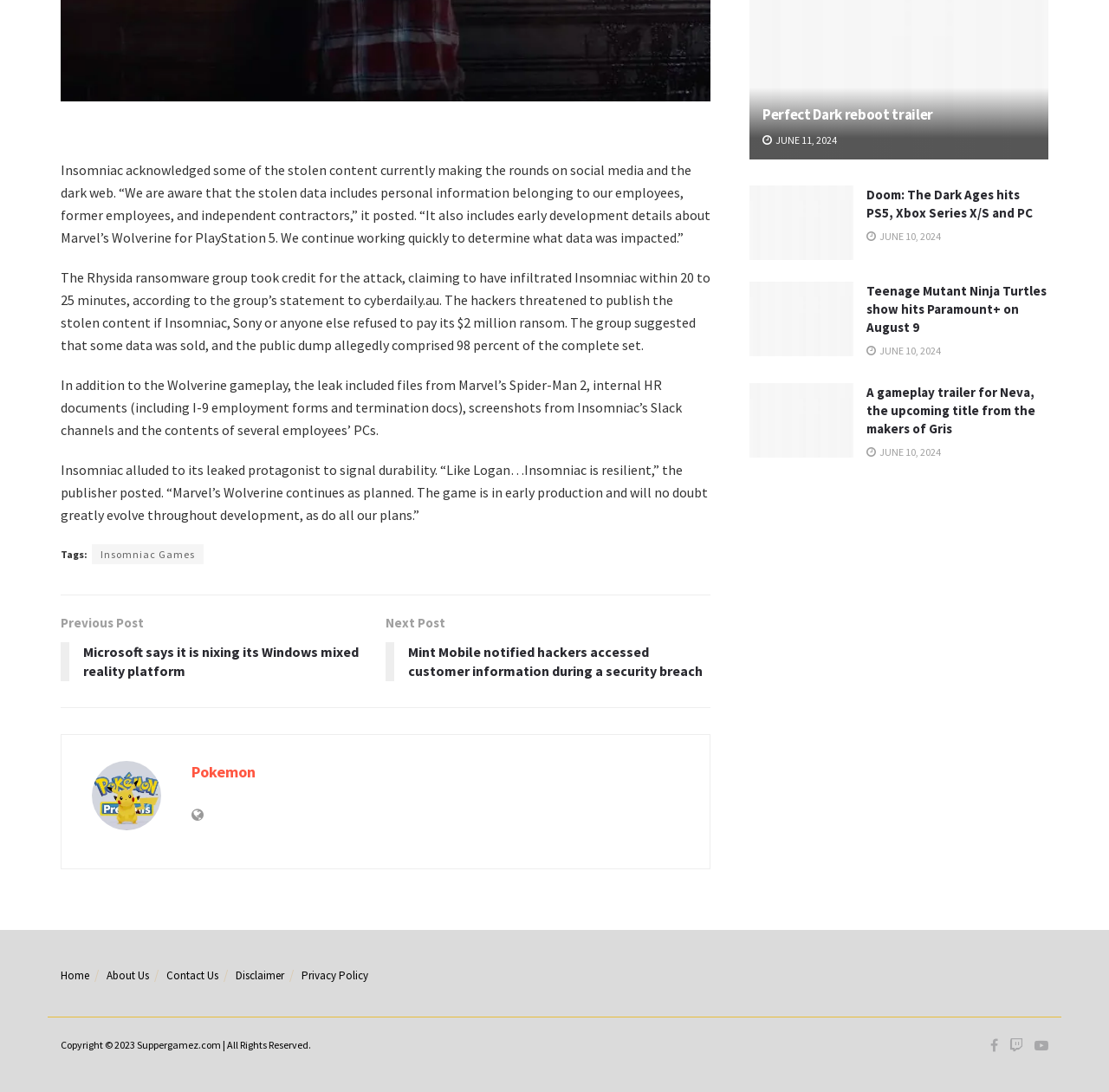Answer the following query concisely with a single word or phrase:
What is the name of the company mentioned in the third paragraph?

Insomniac